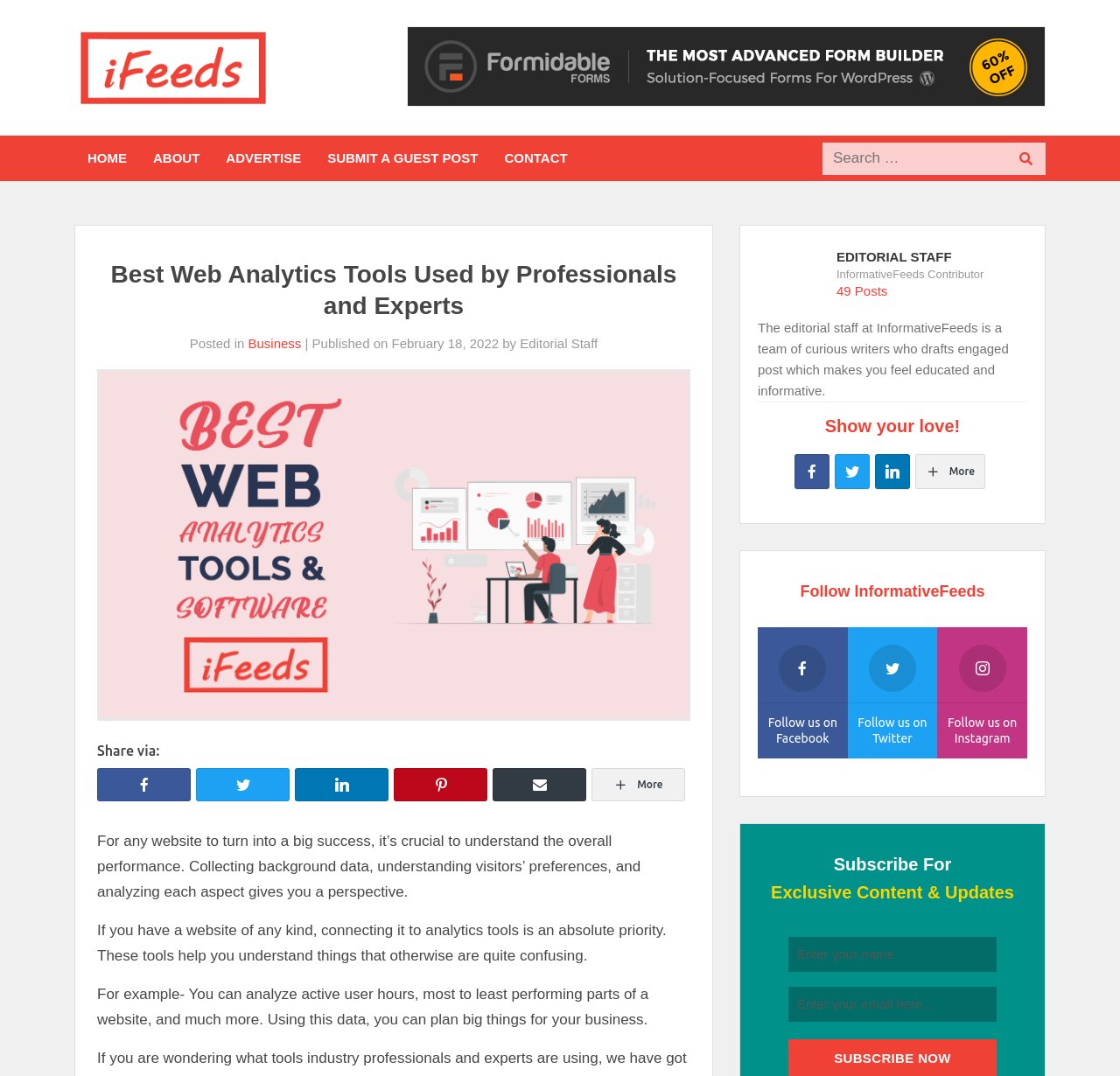Provide the bounding box coordinates of the HTML element described by the text: "Editorial Staff". The coordinates should be in the format [left, top, right, bottom] with values between 0 and 1.

[0.747, 0.231, 0.85, 0.245]